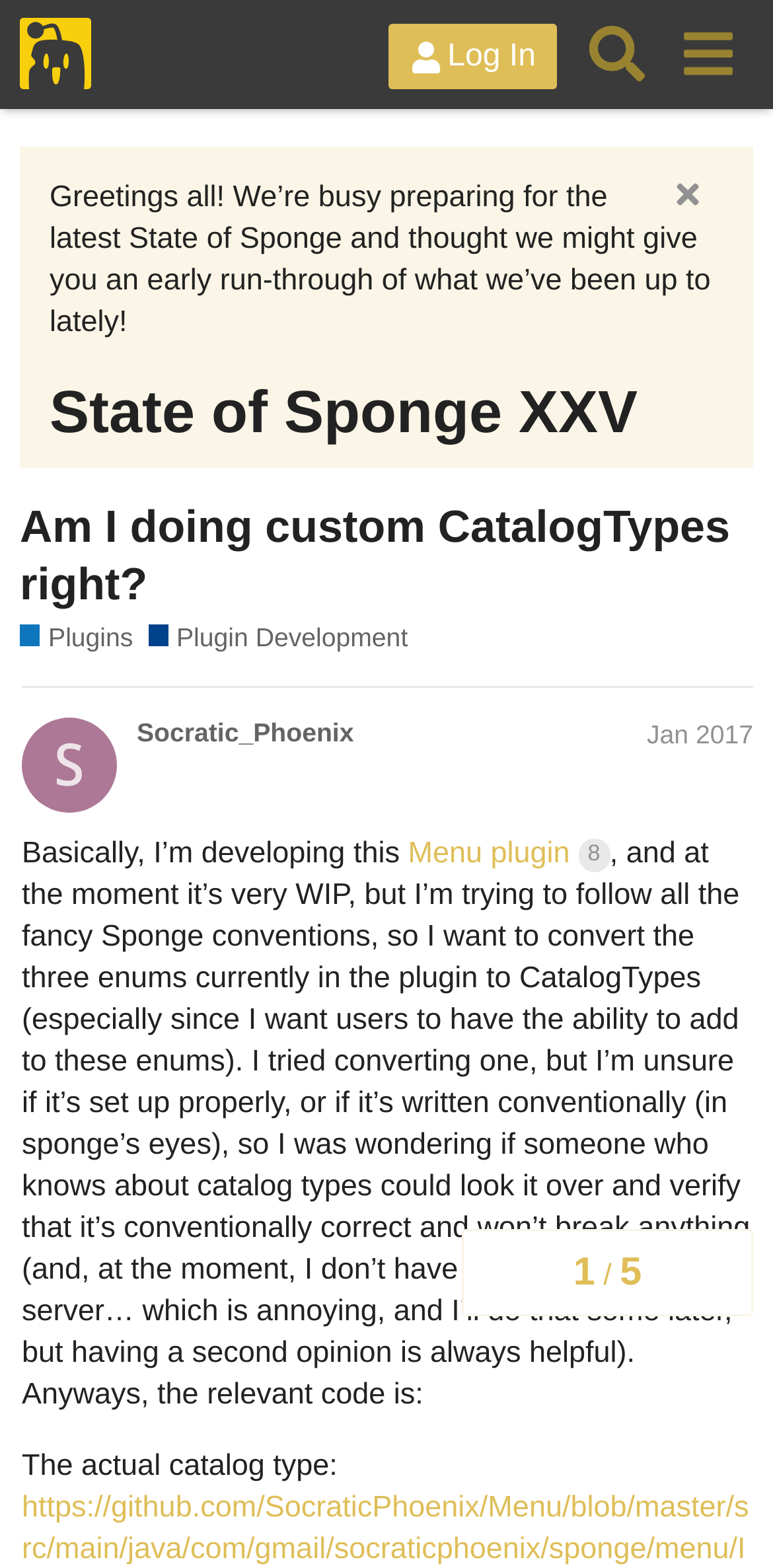Please look at the image and answer the question with a detailed explanation: What is the purpose of the State of Sponge event?

The purpose of the State of Sponge event can be inferred from the text content of the webpage, specifically the sentence 'This time around we’ll be using the latest SpongeVanilla 1.20.4 and hopefully showcasing some fun plugins!'.